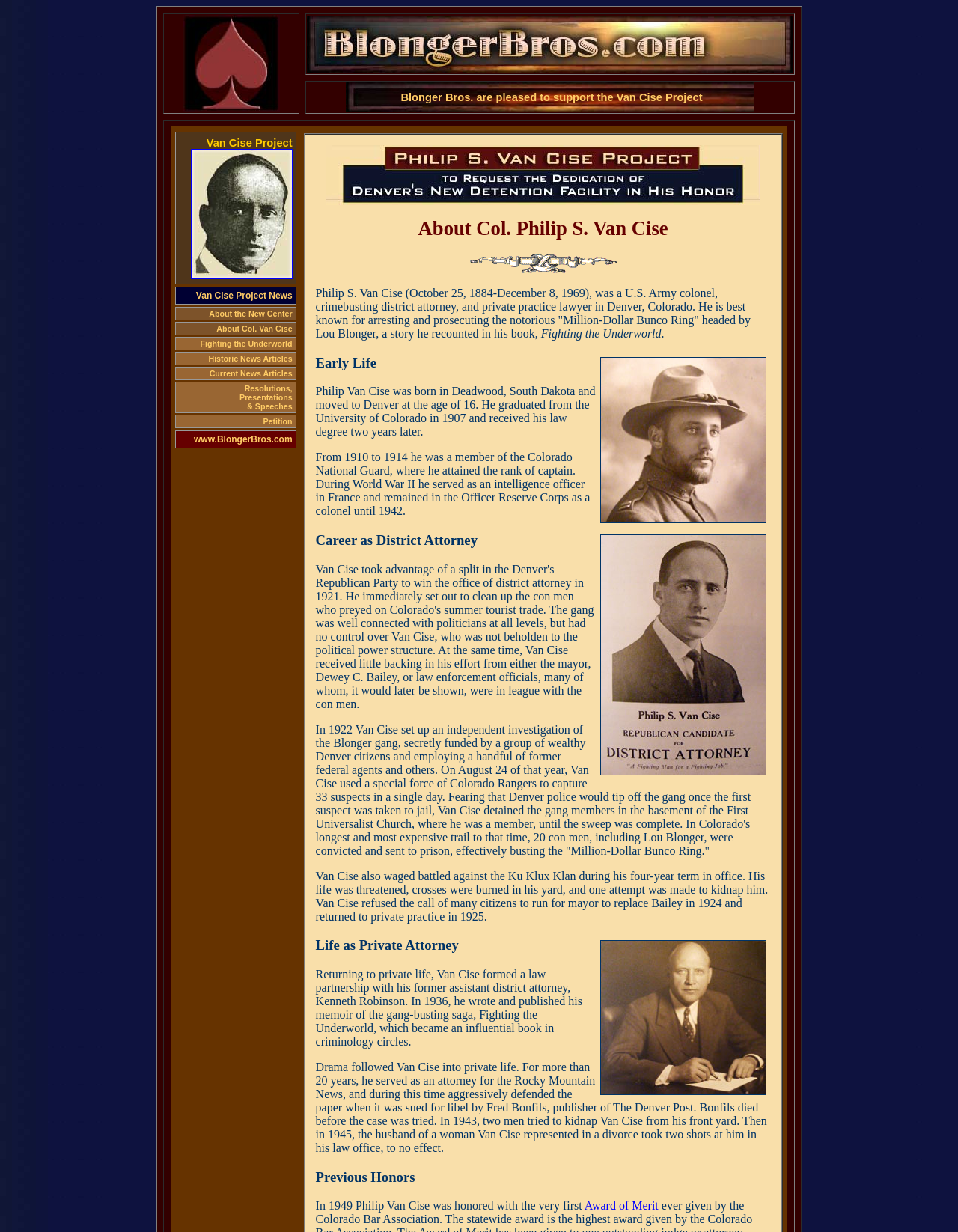Use a single word or phrase to answer the question: What is the name of the project Blonger Bros. support?

Van Cise Project